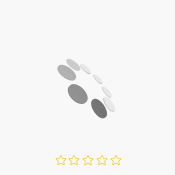Answer in one word or a short phrase: 
What is the design of the cake topper?

Delicate floral